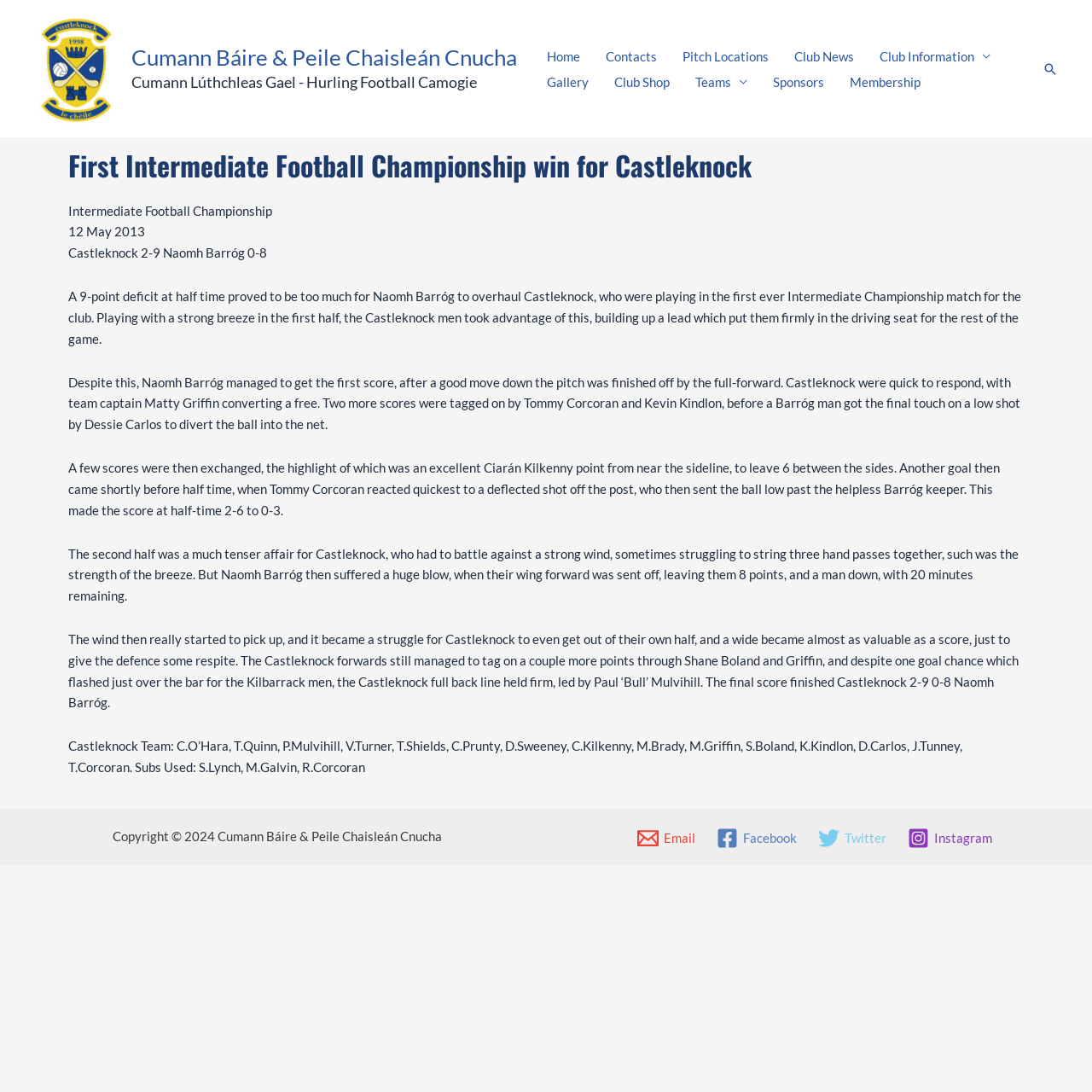Could you find the bounding box coordinates of the clickable area to complete this instruction: "Contact the club through Email"?

[0.584, 0.758, 0.637, 0.777]